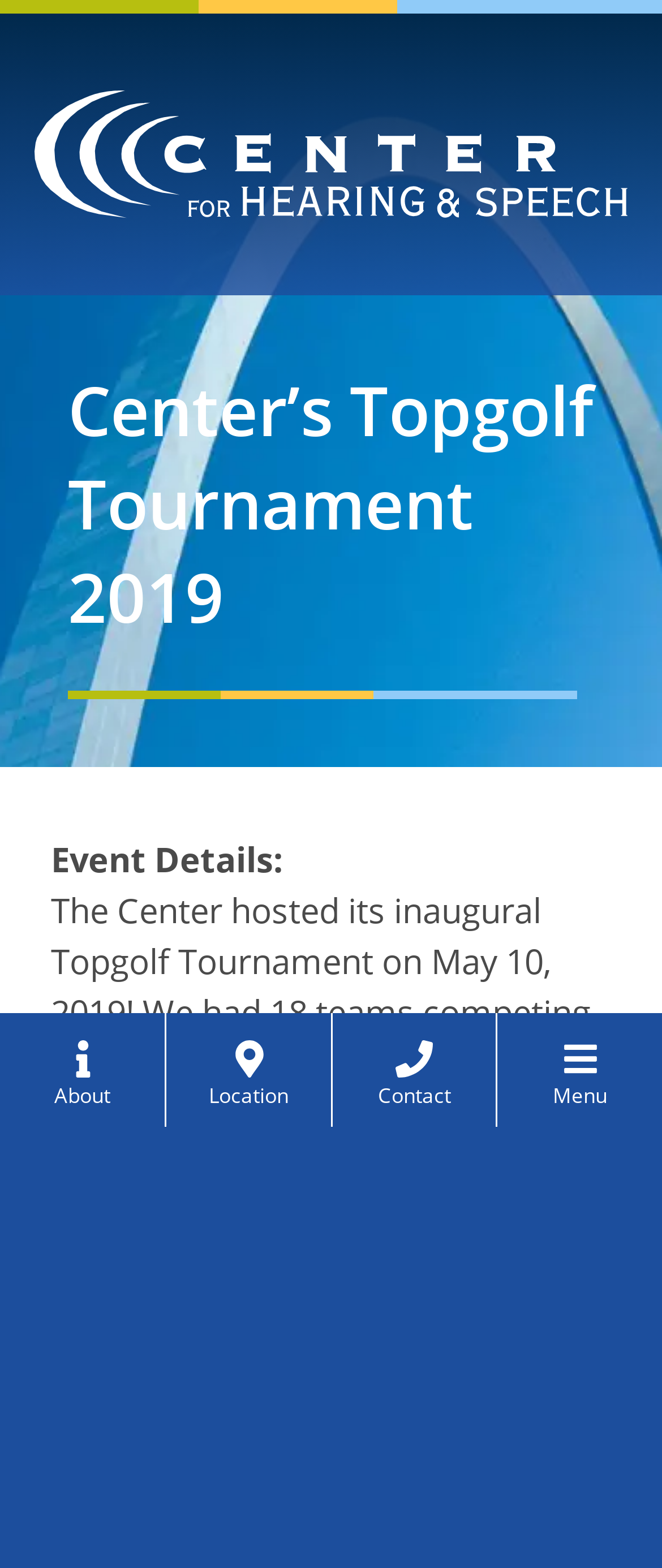Predict the bounding box coordinates of the area that should be clicked to accomplish the following instruction: "Click on DONATE". The bounding box coordinates should consist of four float numbers between 0 and 1, i.e., [left, top, right, bottom].

[0.115, 0.758, 0.885, 0.81]